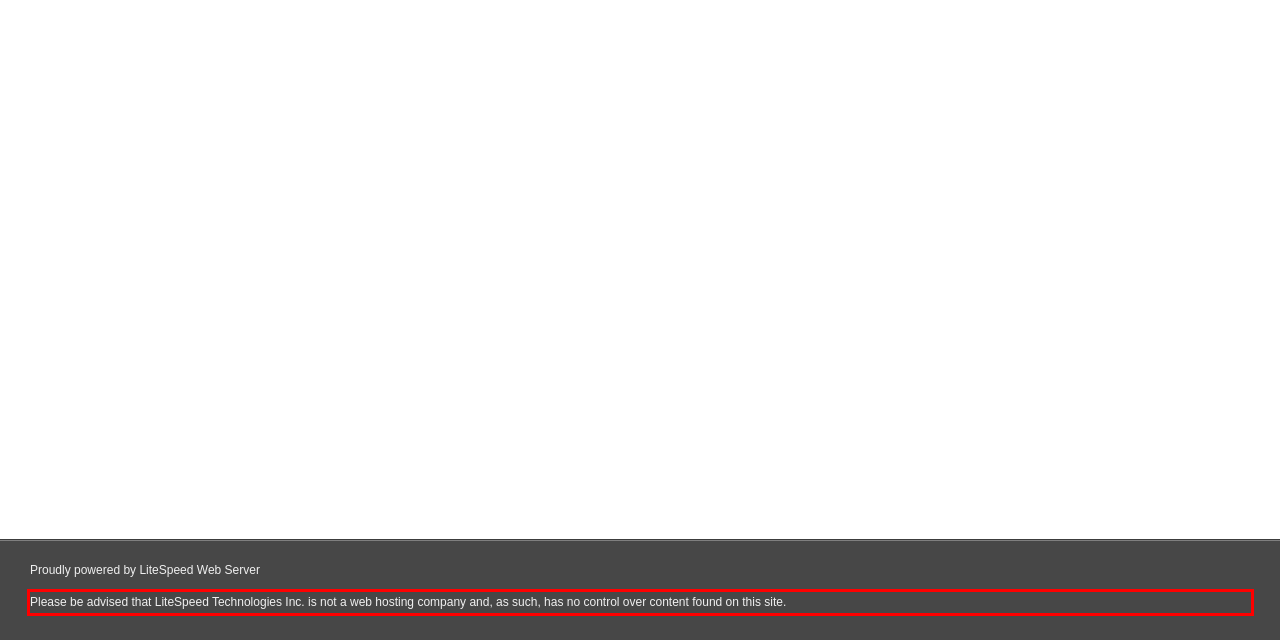Given a screenshot of a webpage containing a red rectangle bounding box, extract and provide the text content found within the red bounding box.

Please be advised that LiteSpeed Technologies Inc. is not a web hosting company and, as such, has no control over content found on this site.